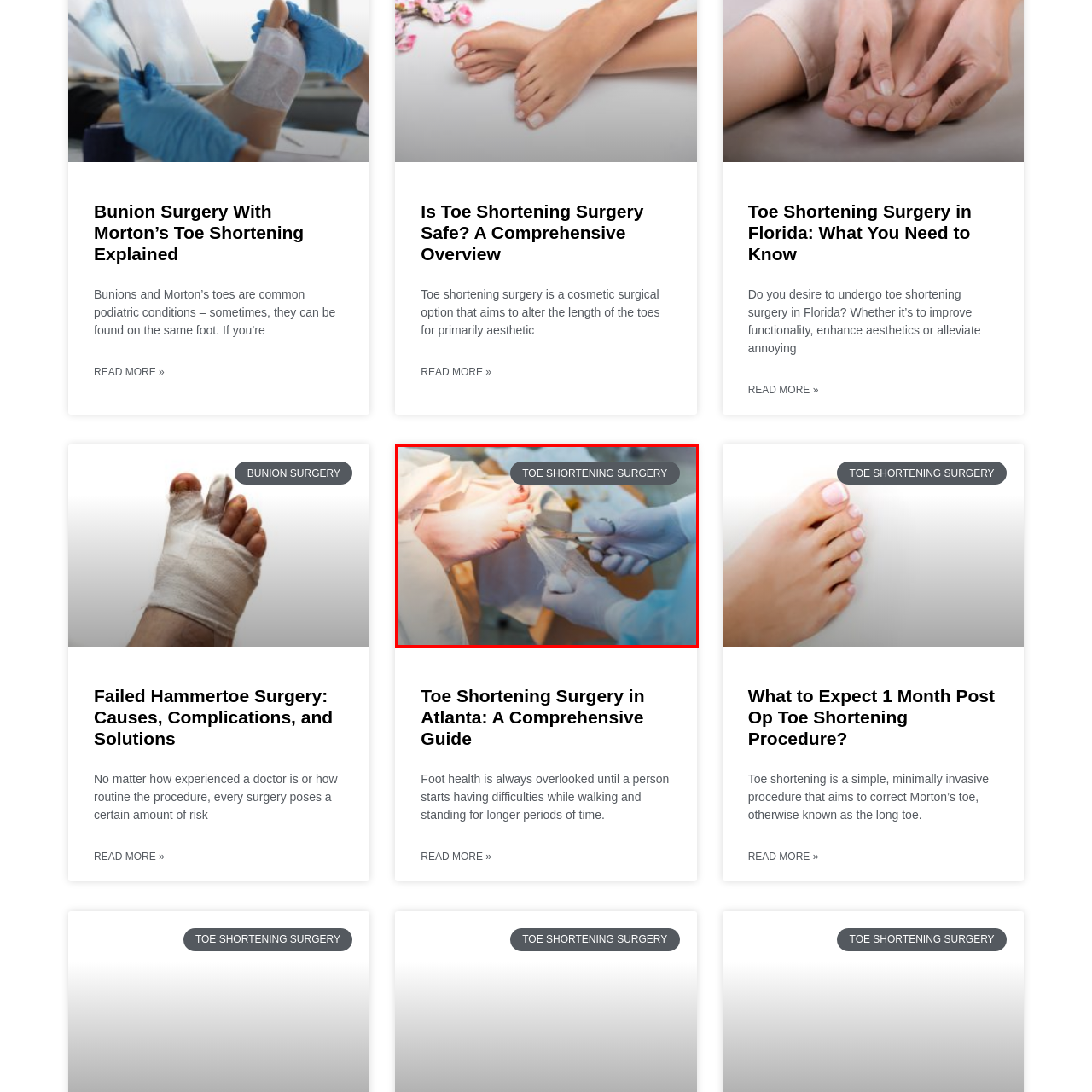Look at the image enclosed by the red boundary and give a detailed answer to the following question, grounding your response in the image's content: 
What is the environment of the surgical procedure?

The environment of the surgical procedure depicted in the image appears to be sterile and professional, reflecting the careful nature of surgical interventions in this area. This is evident from the caption, which describes the setting as sterile and professional.